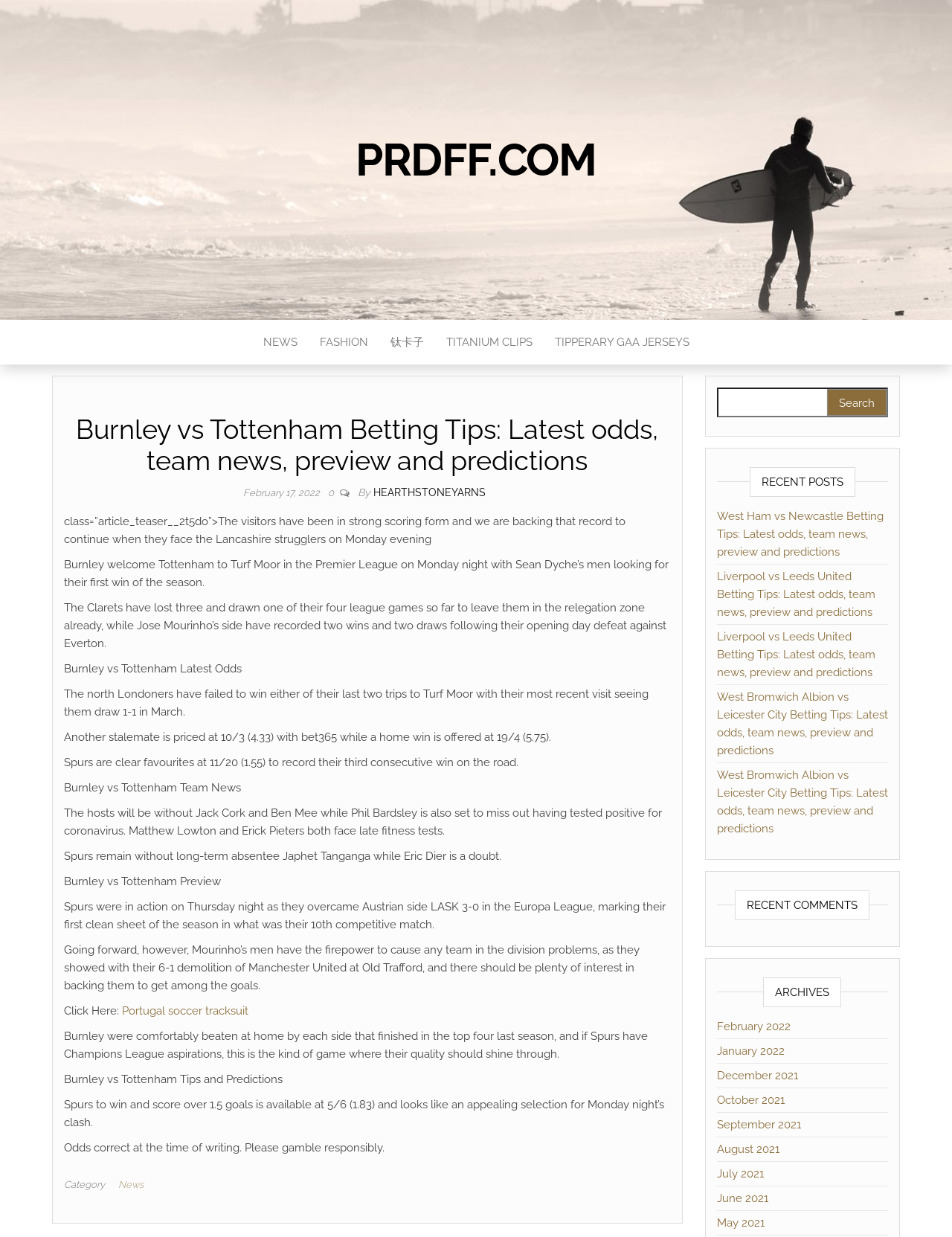What is the date of the Burnley vs Tottenham match?
Could you please answer the question thoroughly and with as much detail as possible?

I found the date of the match by looking at the StaticText element with the content 'February 17, 2022' which is located at the top of the article.